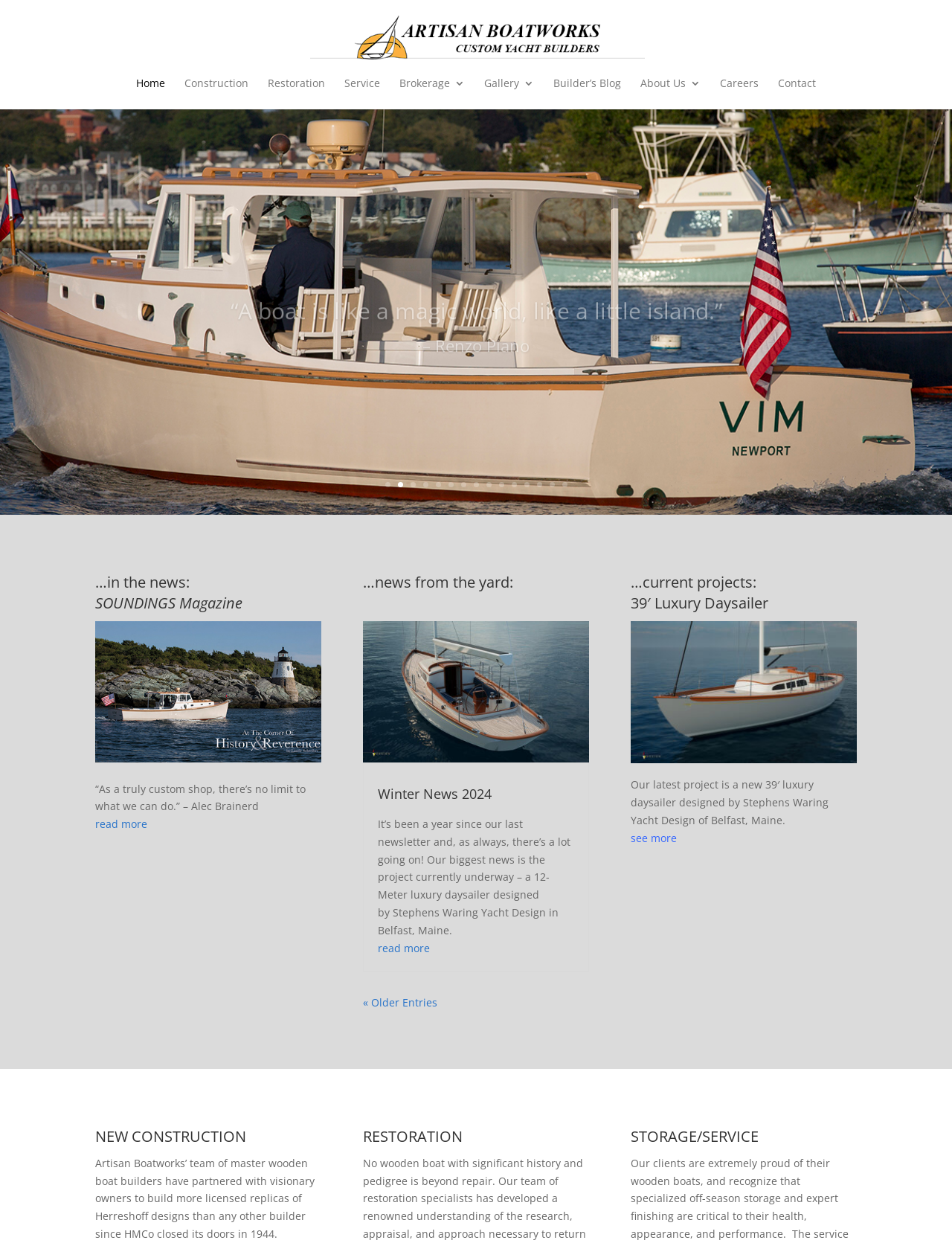Identify the bounding box coordinates for the region of the element that should be clicked to carry out the instruction: "View the 'Winter News 2024' article". The bounding box coordinates should be four float numbers between 0 and 1, i.e., [left, top, right, bottom].

[0.381, 0.499, 0.619, 0.612]